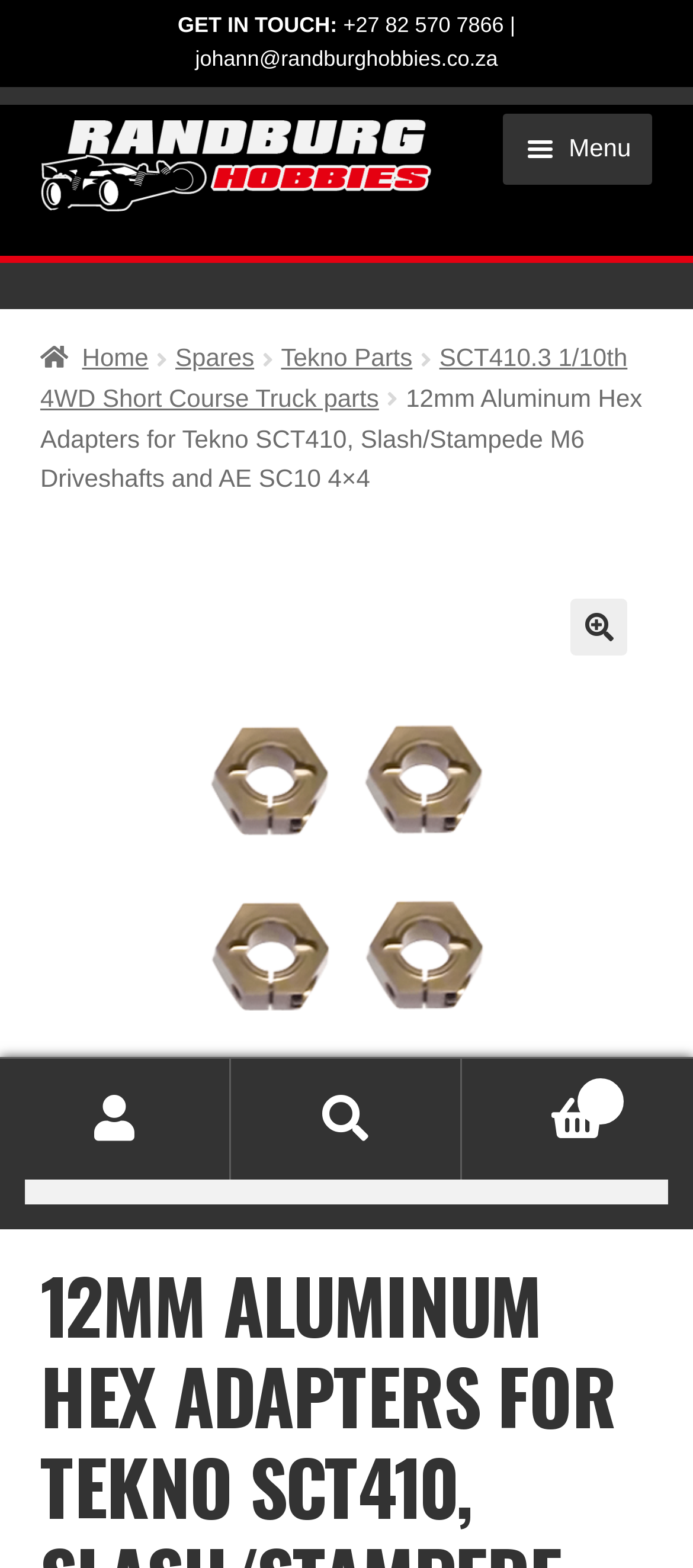Please provide a comprehensive response to the question below by analyzing the image: 
What is the email address to get in touch?

I found the email address by looking at the 'GET IN TOUCH' section, where it is listed as 'johann@randburghobbies.co.za'.